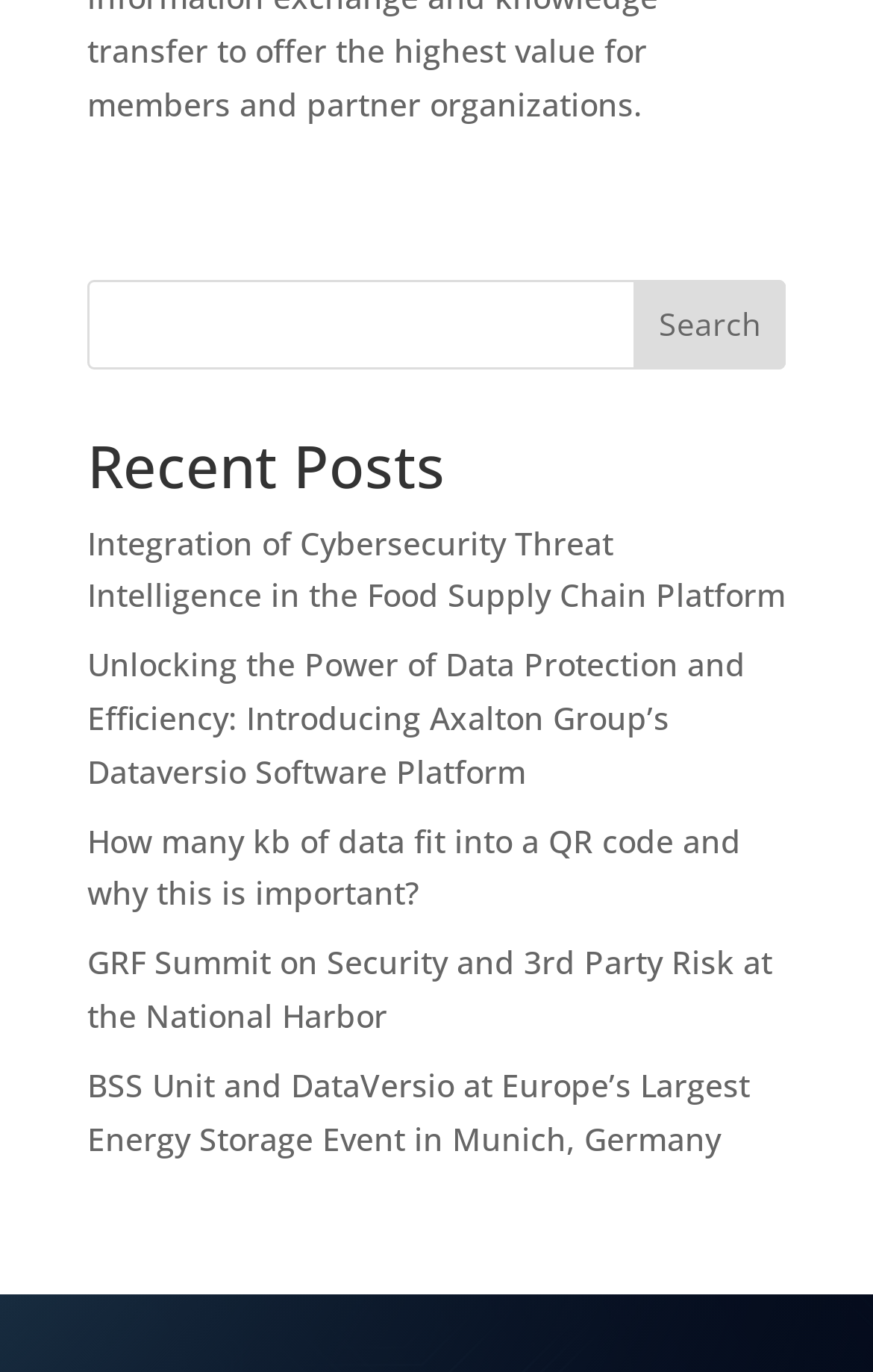Using the elements shown in the image, answer the question comprehensively: What is the purpose of the button on the top?

The button is located on the top of the webpage, next to the search box, and it has the text 'Search' on it. This suggests that the purpose of the button is to initiate a search query based on the input in the search box.